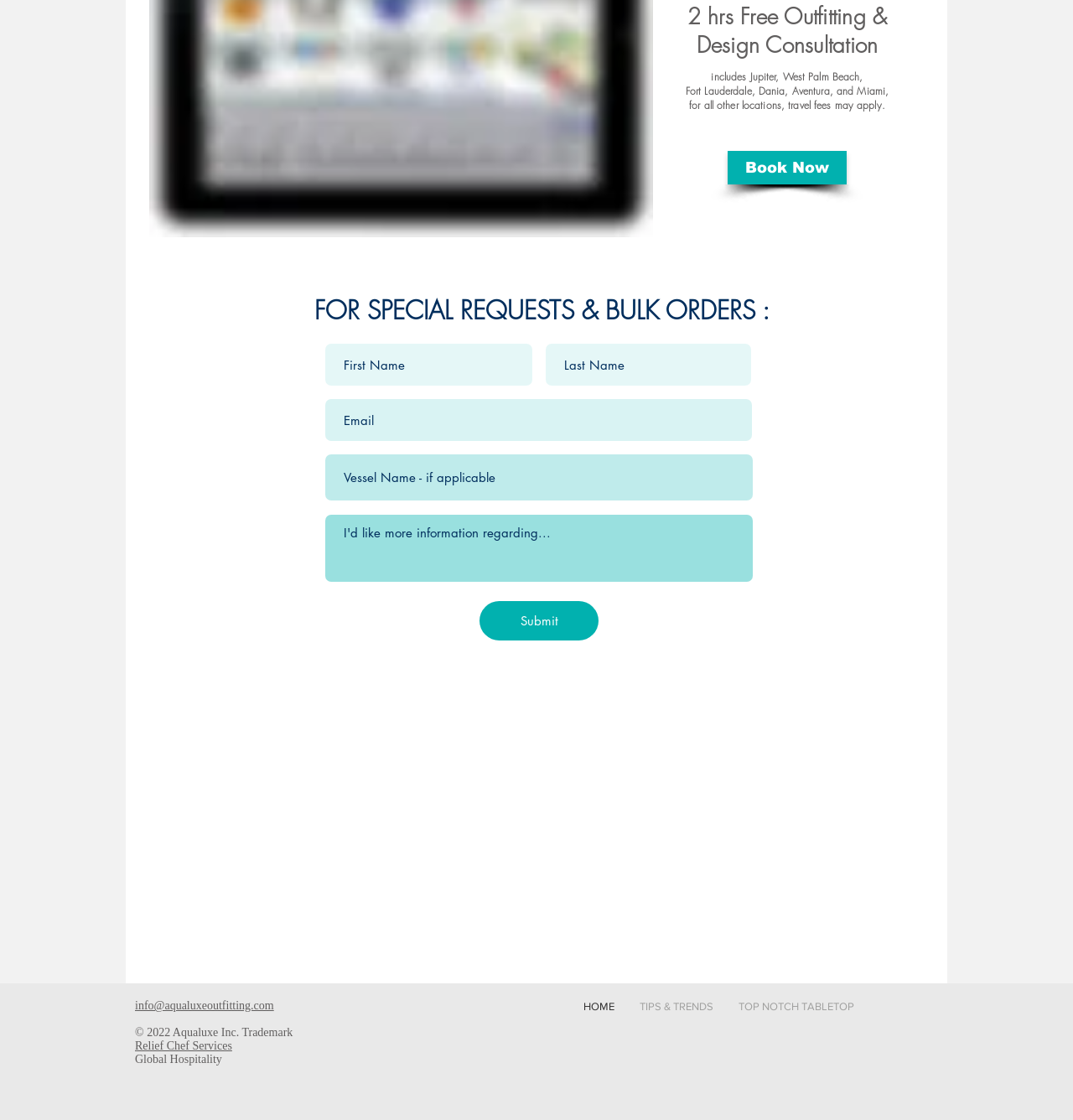What is the email address provided on the webpage?
Please look at the screenshot and answer in one word or a short phrase.

info@aqualuxeoutfitting.com